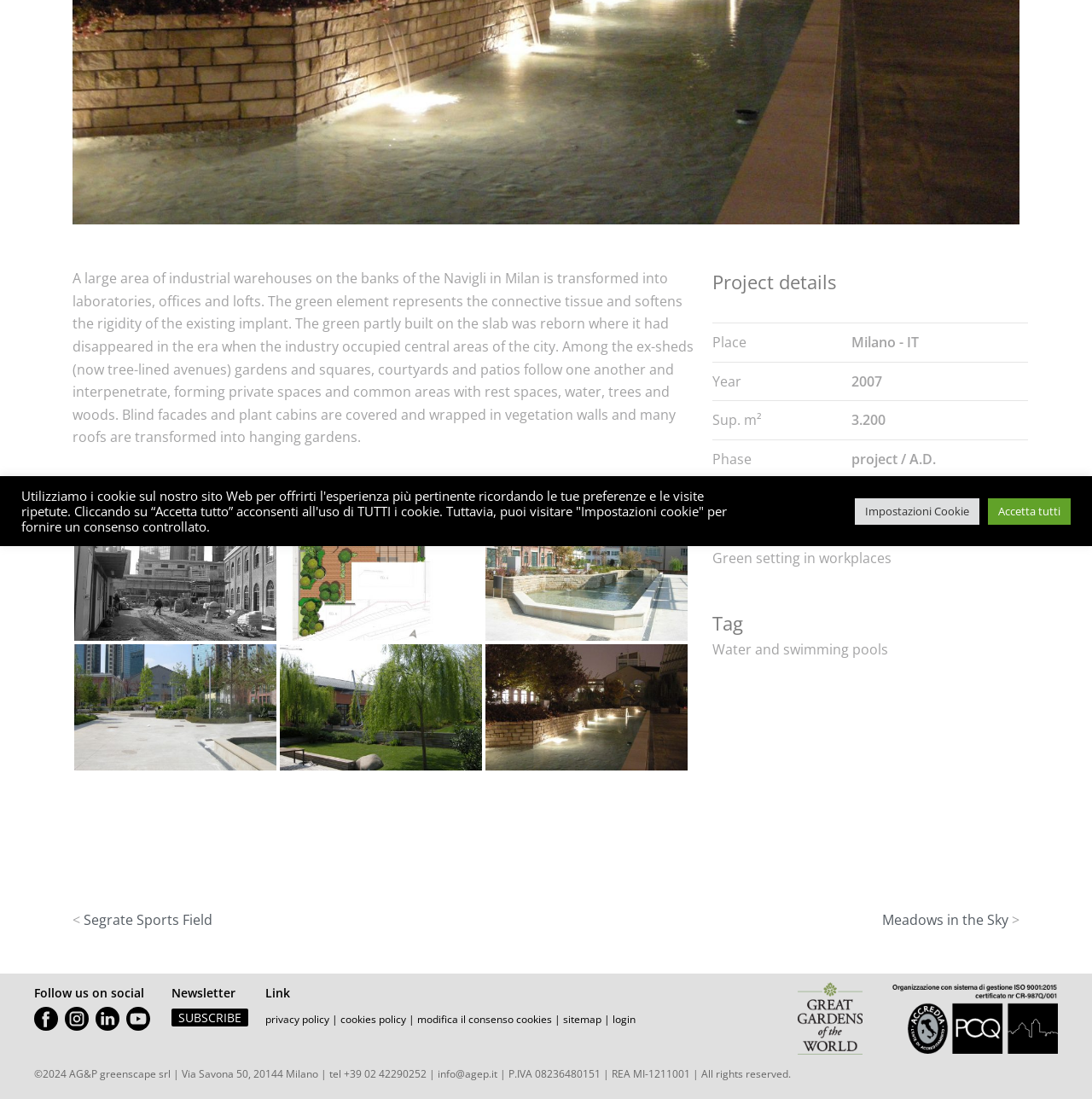Using the element description: "alt="logo great gardens"", determine the bounding box coordinates. The coordinates should be in the format [left, top, right, bottom], with values between 0 and 1.

[0.727, 0.95, 0.793, 0.963]